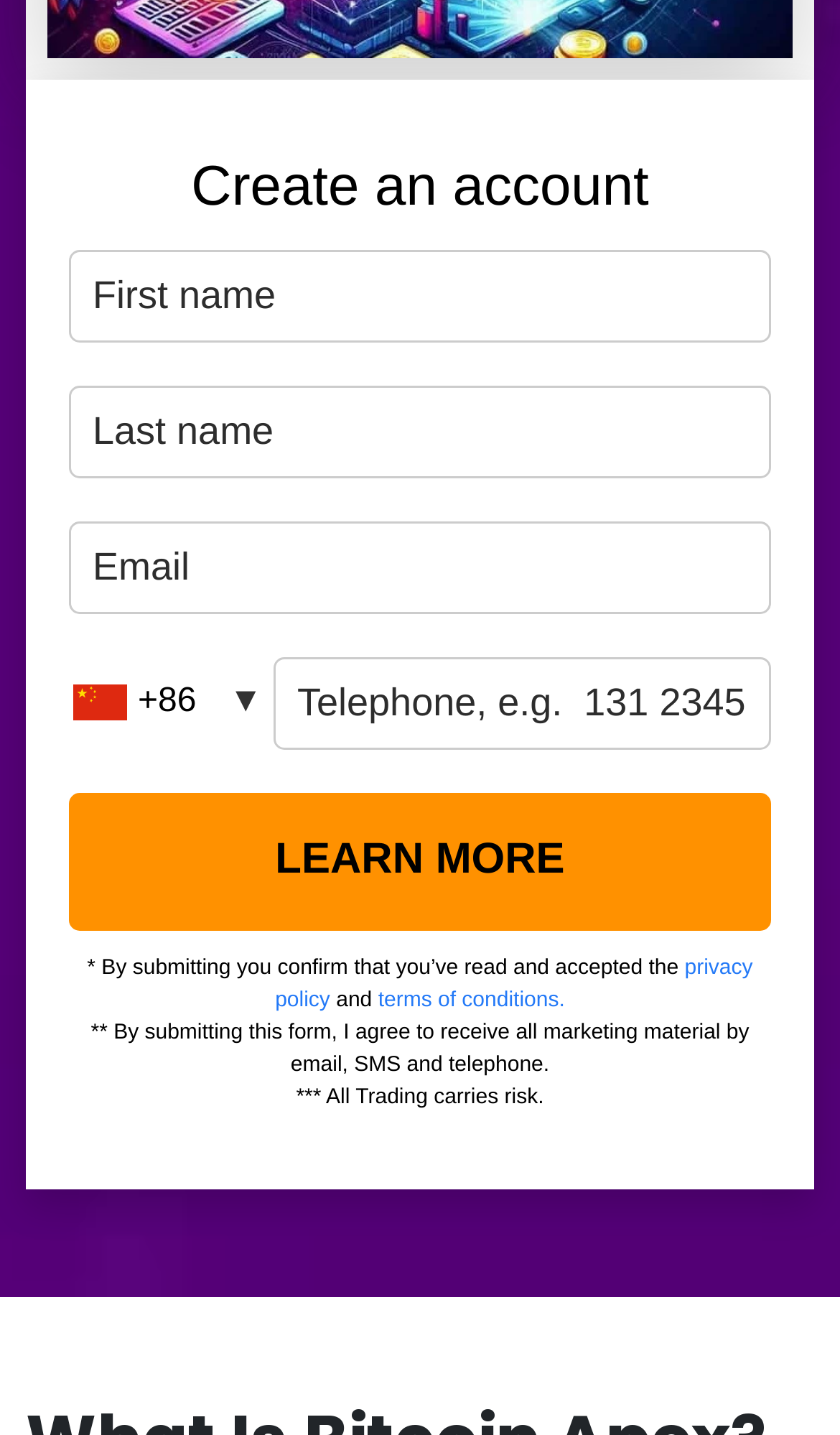Using the information in the image, give a comprehensive answer to the question: 
What is the link at the bottom of the page?

The link at the bottom of the page is labeled 'privacy policy', suggesting that it leads to a page that outlines the website's privacy policy.